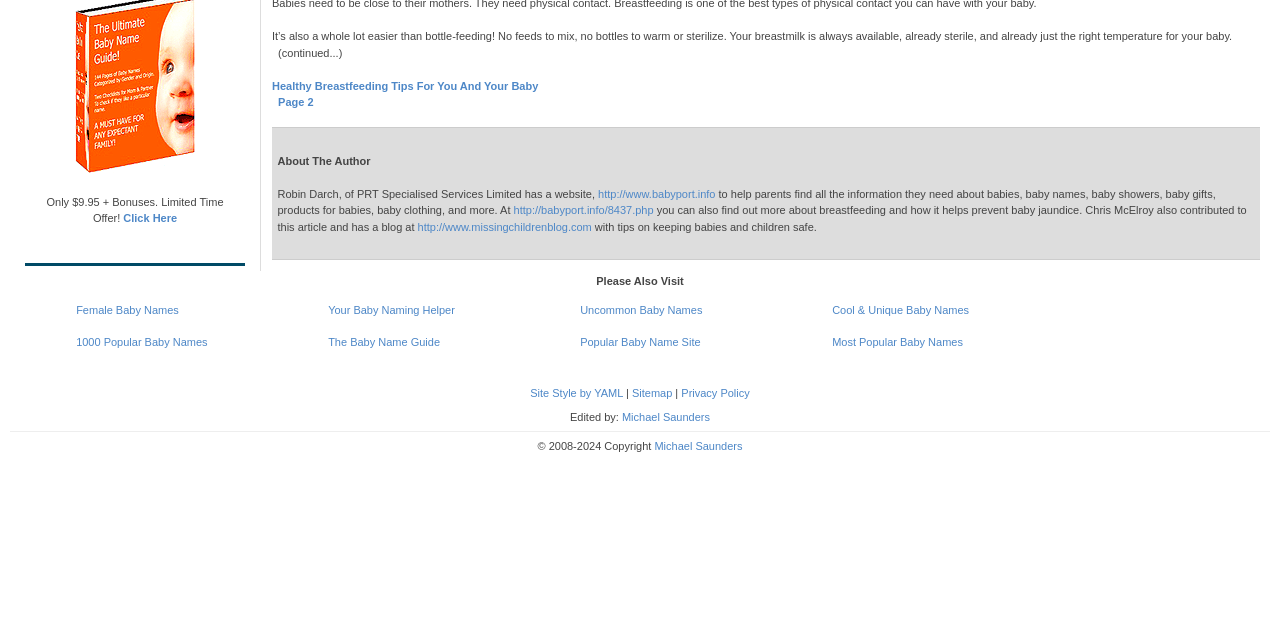Predict the bounding box of the UI element based on this description: "Cool & Unique Baby Names".

[0.65, 0.475, 0.757, 0.494]